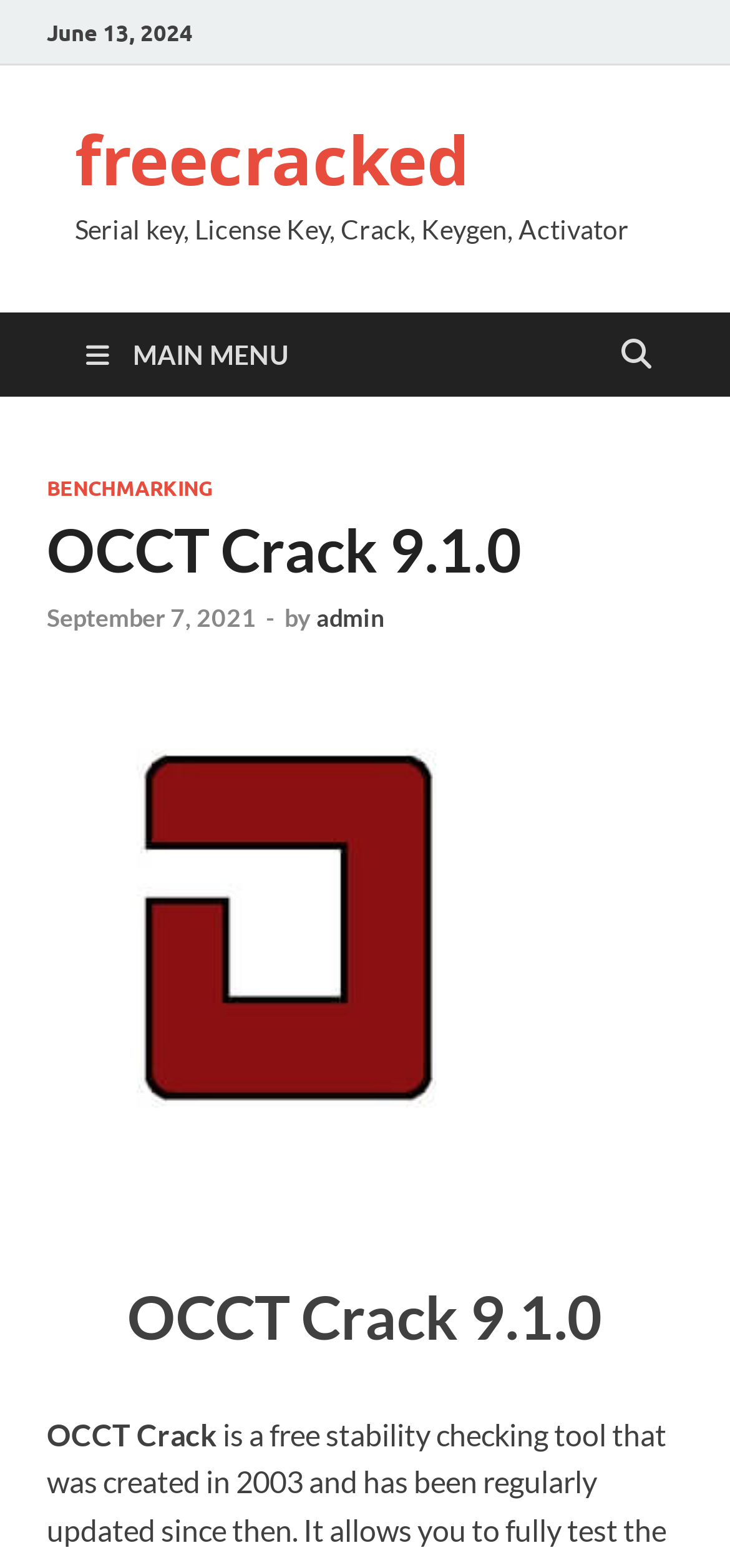Identify the bounding box for the described UI element. Provide the coordinates in (top-left x, top-left y, bottom-right x, bottom-right y) format with values ranging from 0 to 1: Benchmarking

[0.064, 0.303, 0.292, 0.32]